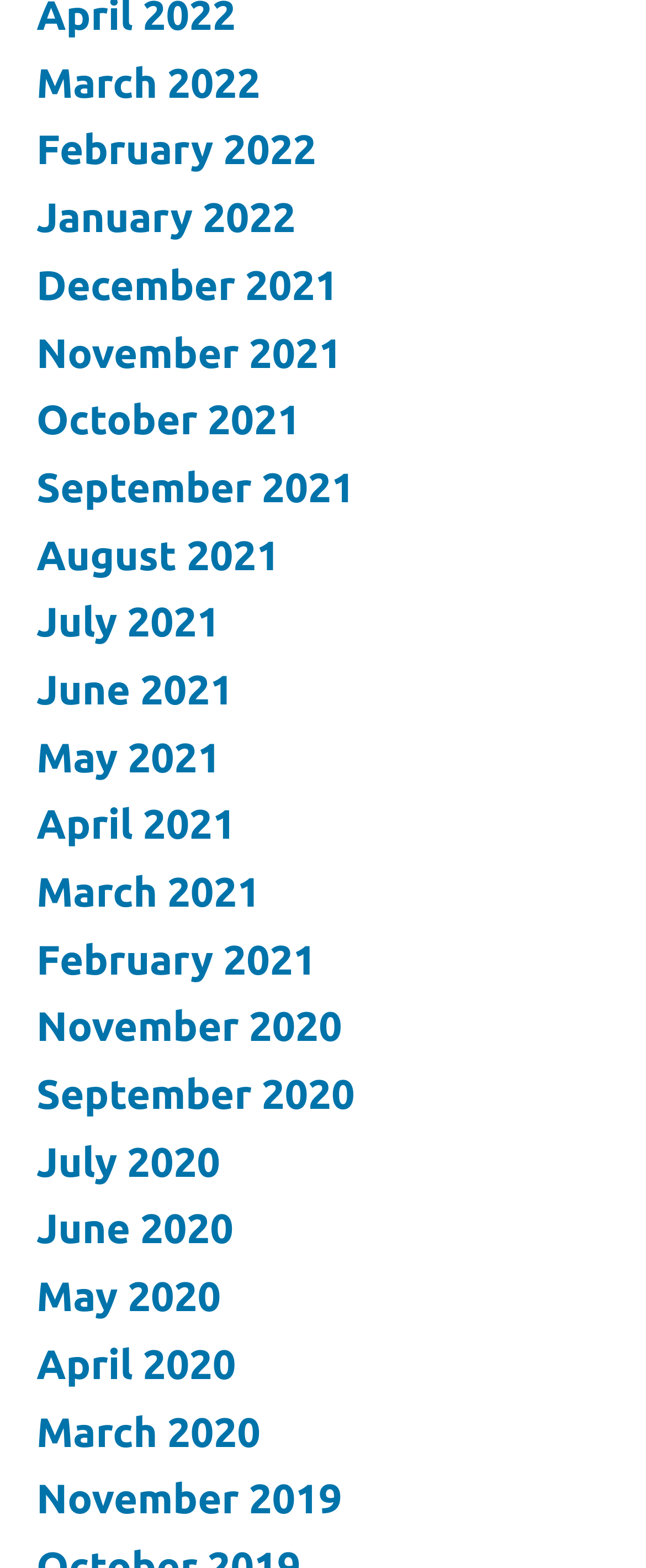Please respond to the question with a concise word or phrase:
What is the earliest month available on this webpage?

November 2019